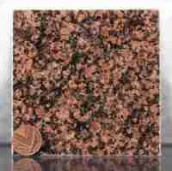Elaborate on the details you observe in the image.

This image showcases a sample of **Balmoral Red Granite**, a beautiful and distinct type of stone often used in memorials and monuments. The granite features a rich blend of reddish tones, interspersed with darker flecks, contributing to its elegant appearance. Accompanying the stone sample is a penny, which serves as a size reference, illustrating the compact nature of the granite slab. Balmoral Red Granite is known for its durability and timeless beauty, making it a popular choice for creating lasting tributes in commemorative settings.